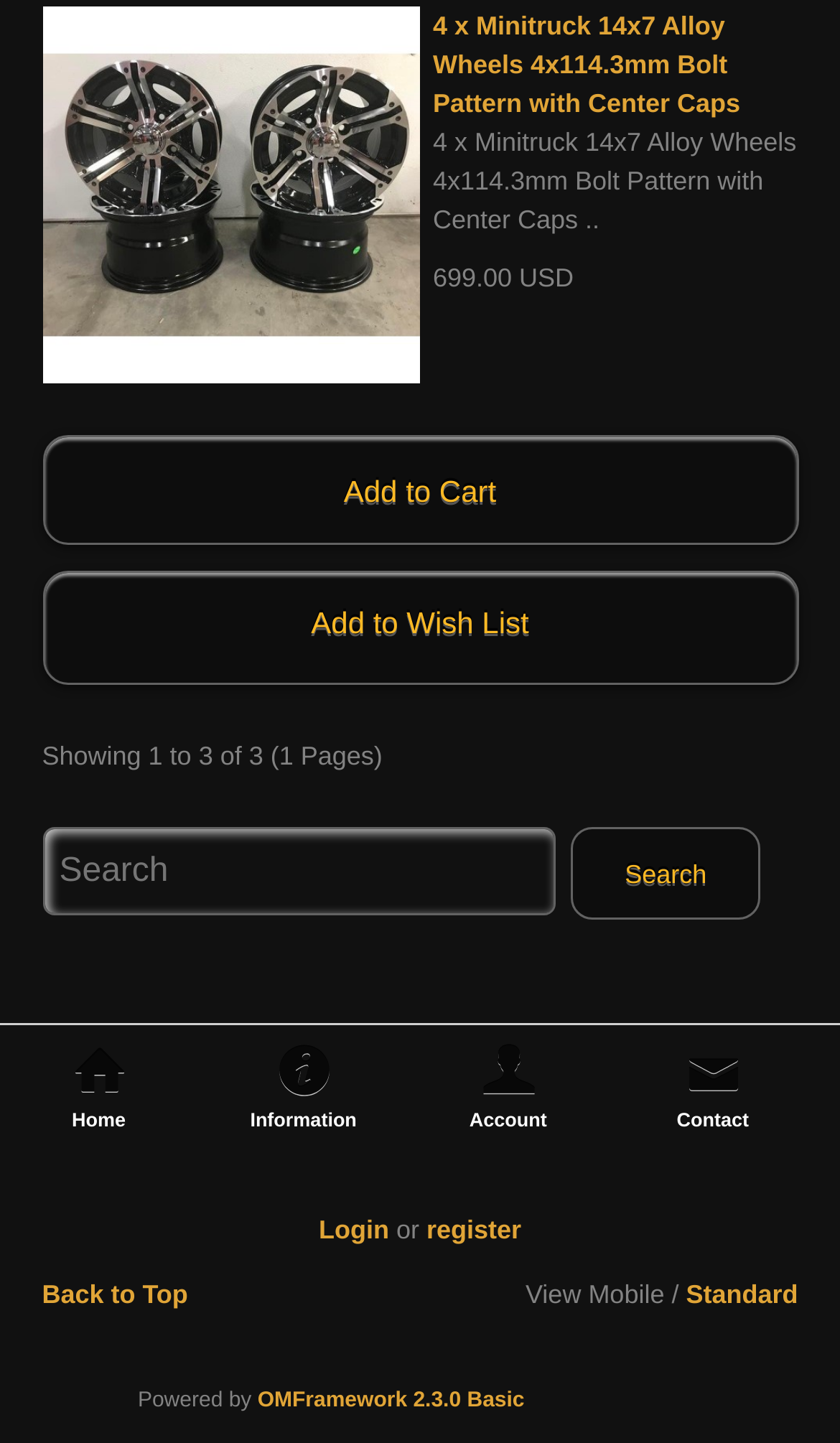Please locate the bounding box coordinates of the element that should be clicked to achieve the given instruction: "Read Blog".

None